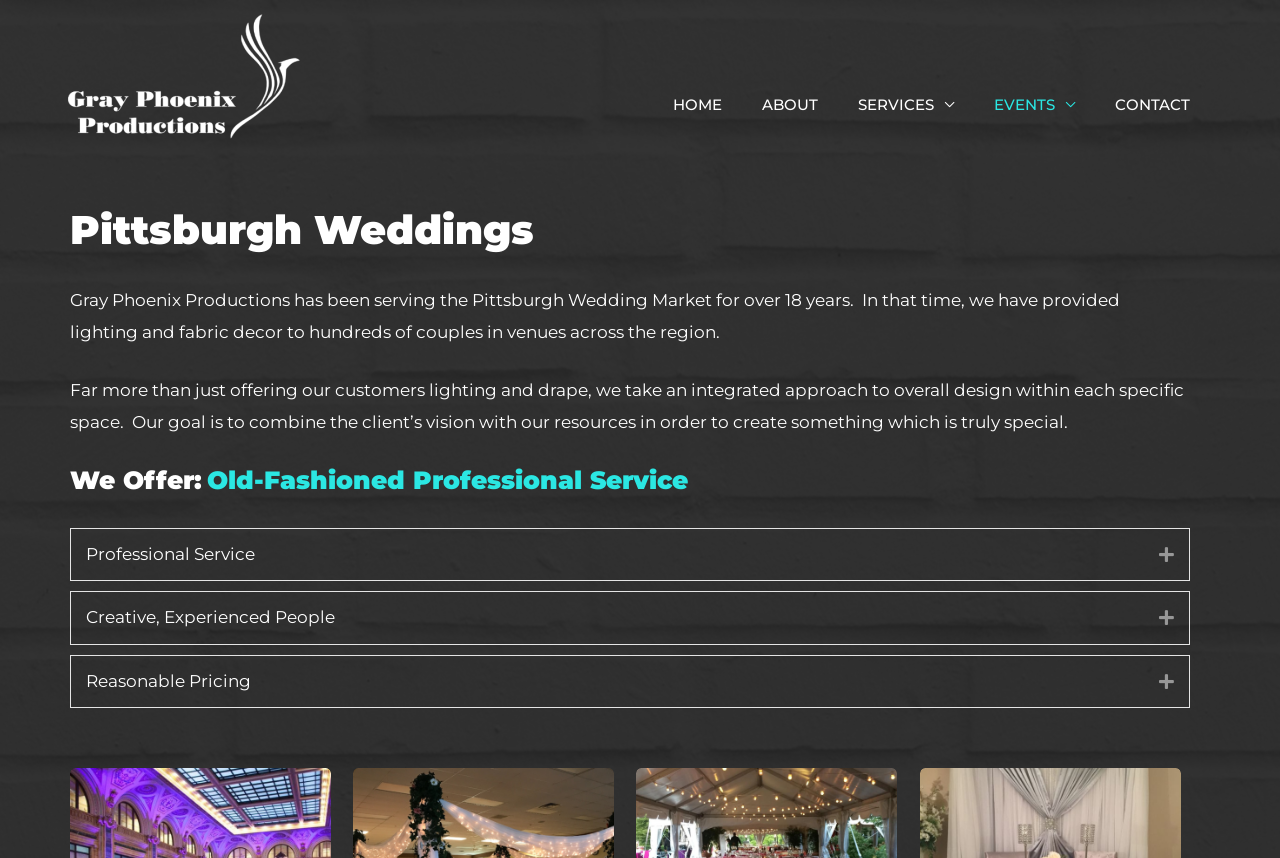Return the bounding box coordinates of the UI element that corresponds to this description: "Professional Service". The coordinates must be given as four float numbers in the range of 0 and 1, [left, top, right, bottom].

[0.067, 0.628, 0.882, 0.665]